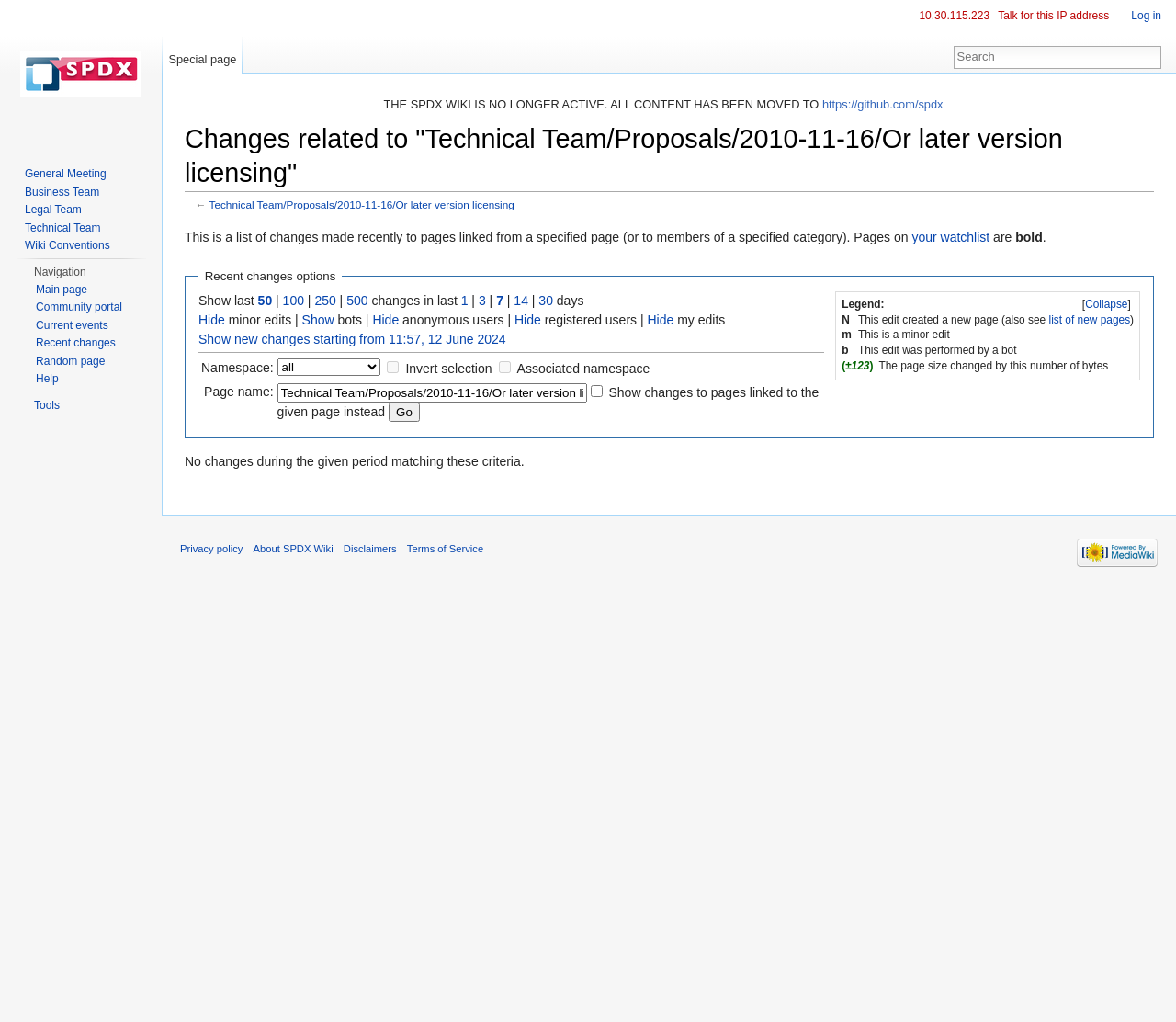Answer in one word or a short phrase: 
What is the purpose of the checkbox 'Invert selection'?

To hide changes to pages within the selected namespace